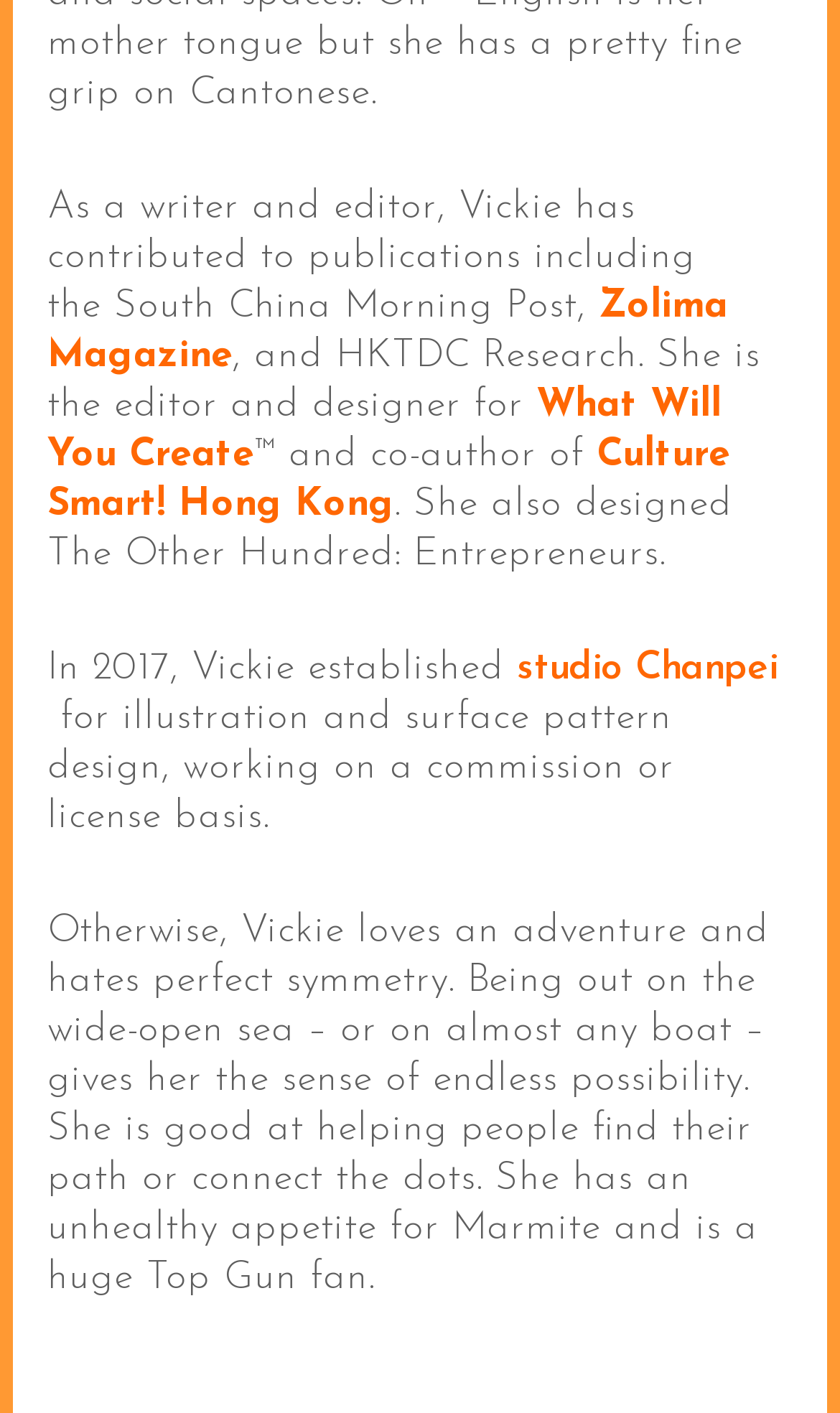Locate the bounding box of the UI element described in the following text: "What Will You Create".

[0.056, 0.273, 0.859, 0.337]